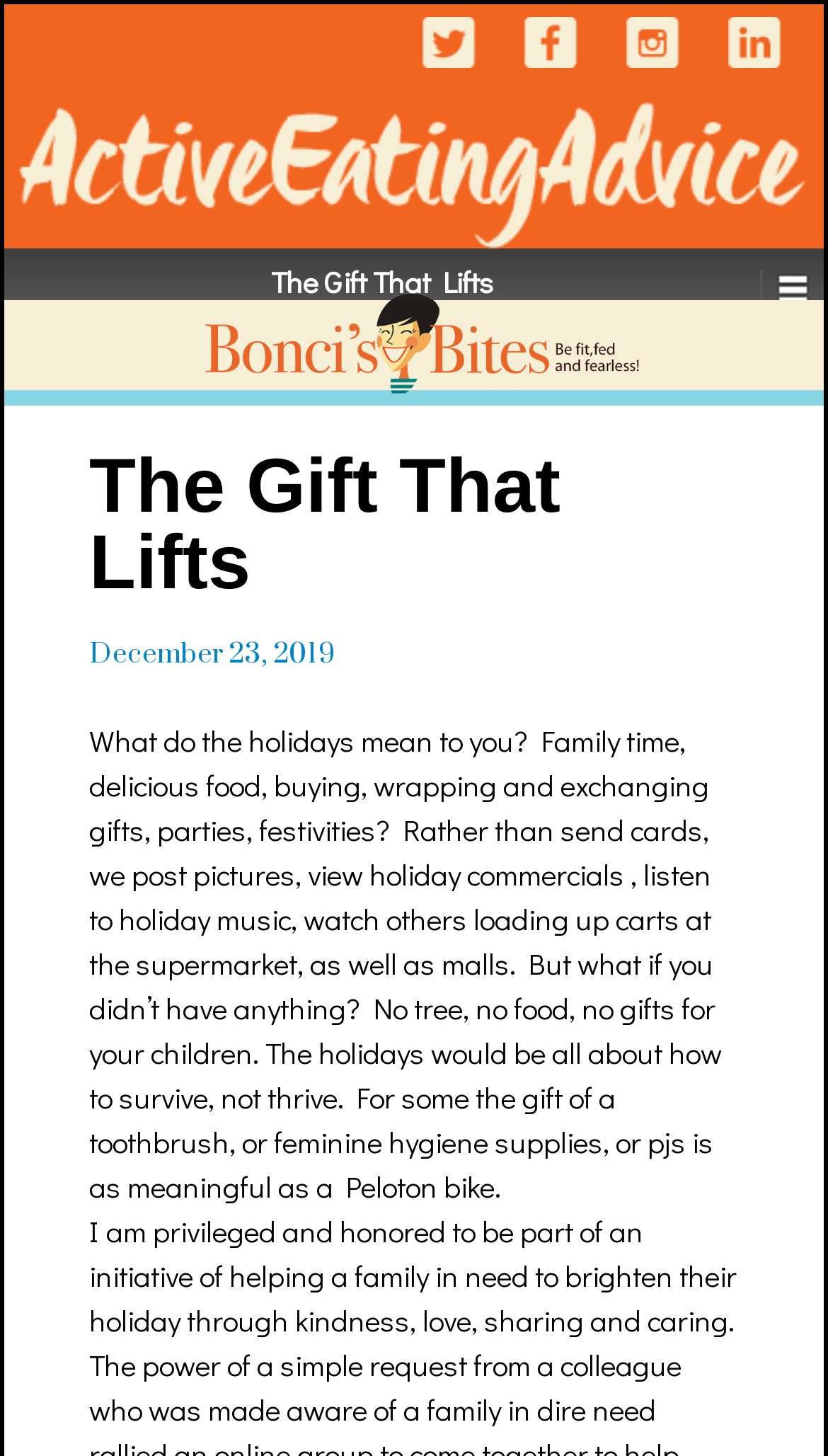Based on the element description: "alt="Active Eating Advice By Leslie"", identify the bounding box coordinates for this UI element. The coordinates must be four float numbers between 0 and 1, listed as [left, top, right, bottom].

[0.005, 0.099, 0.995, 0.127]